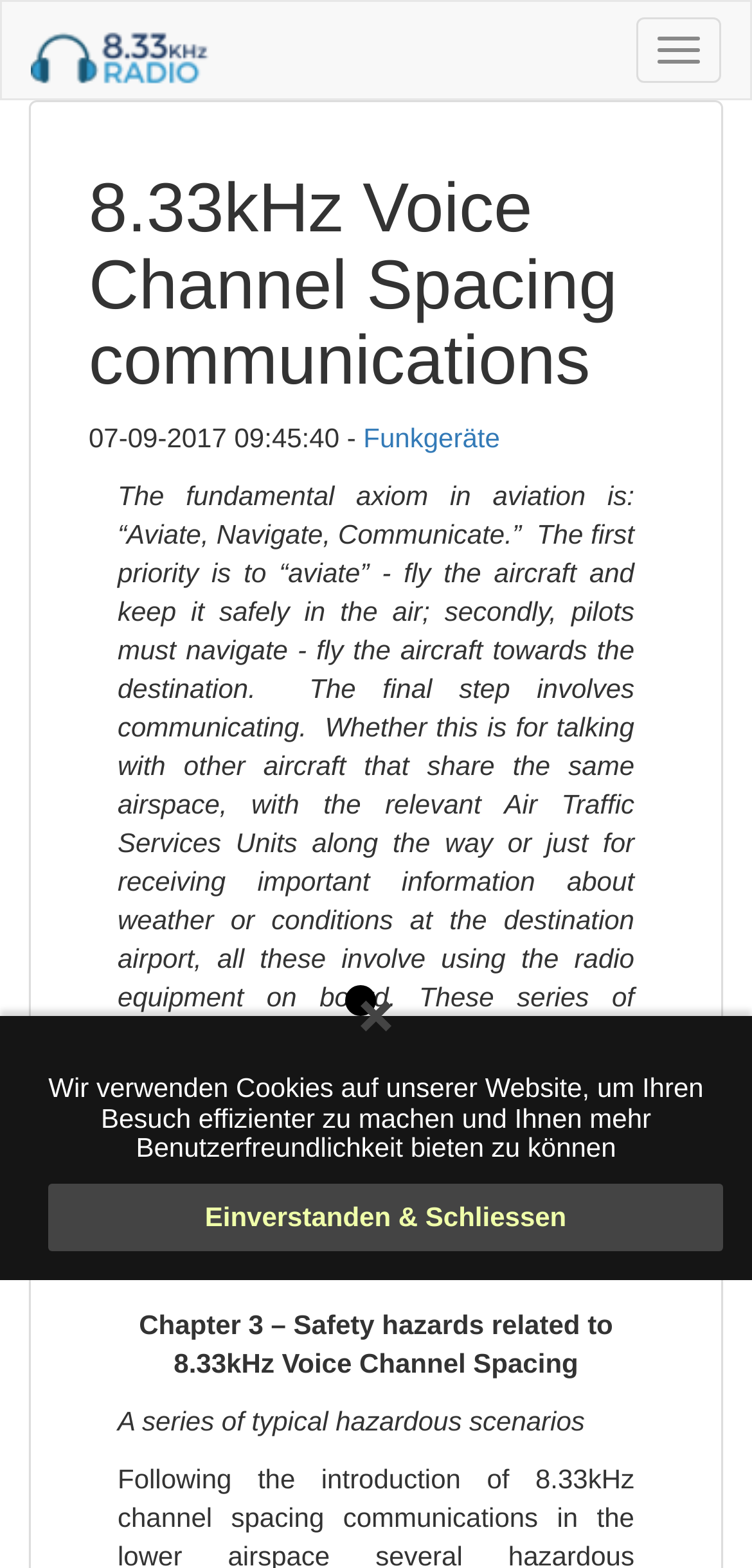Provide a brief response to the question below using one word or phrase:
What is the purpose of radio communication in aviation?

To aviate, navigate, and communicate